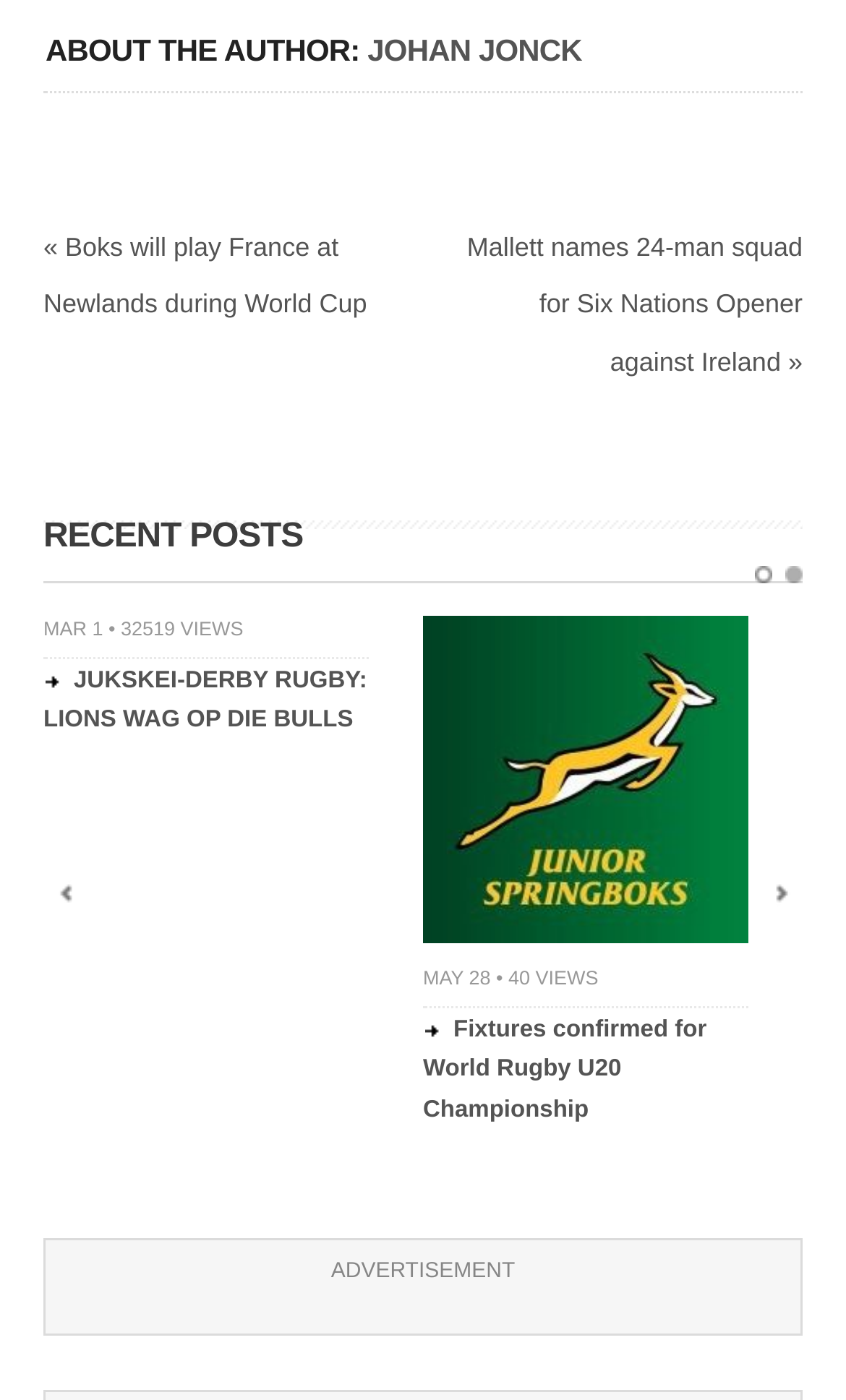What is the topic of the recent posts?
Could you please answer the question thoroughly and with as much detail as possible?

The recent posts section has links with titles such as 'Springboks, Kolisi honoured by African Union for RWC triumph' and 'Etzebeth describes historic EPCR Challenge Cup win as biggest club highlight', which suggests that the topic of the recent posts is rugby.